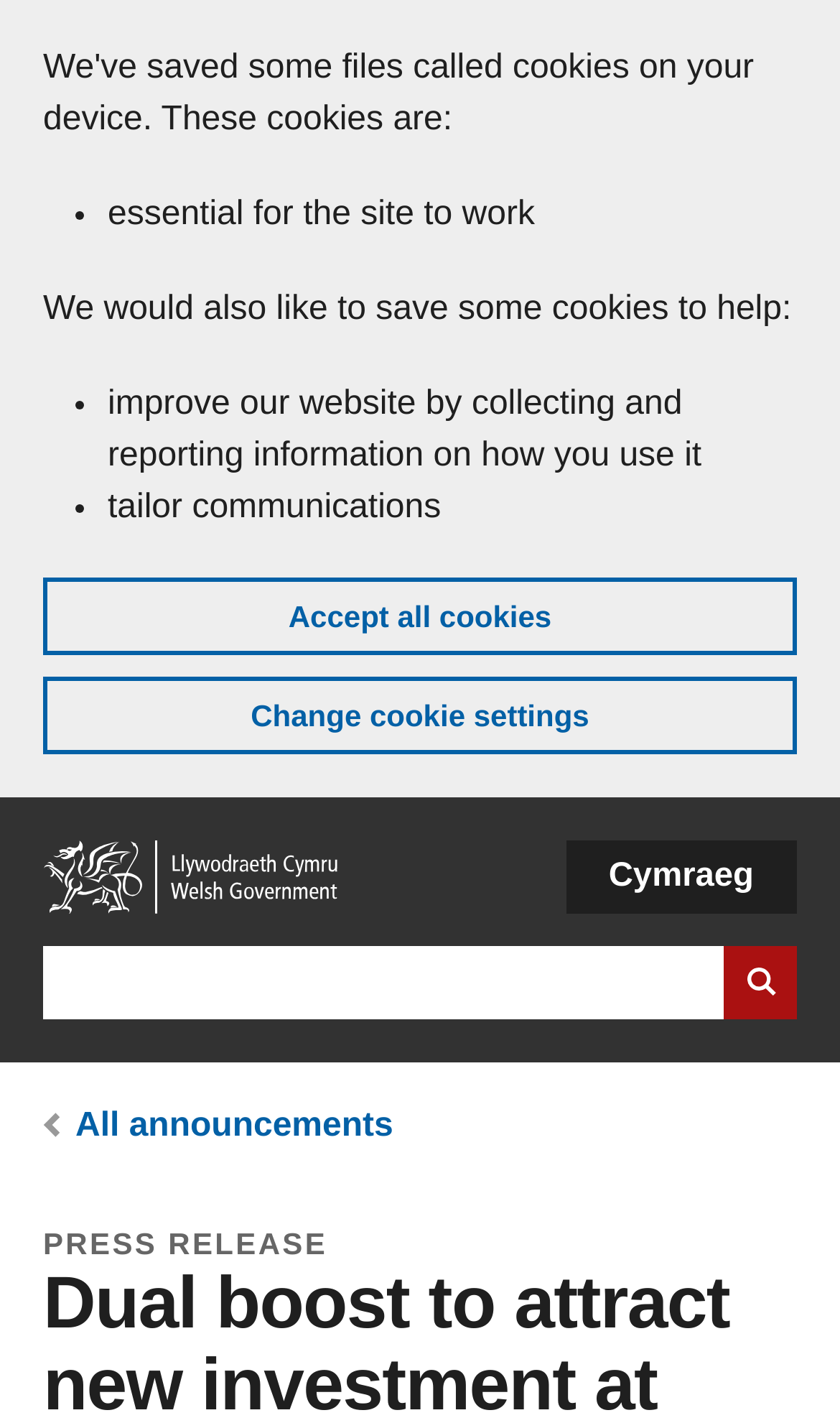Provide the bounding box coordinates of the UI element this sentence describes: "Home".

[0.051, 0.591, 0.41, 0.642]